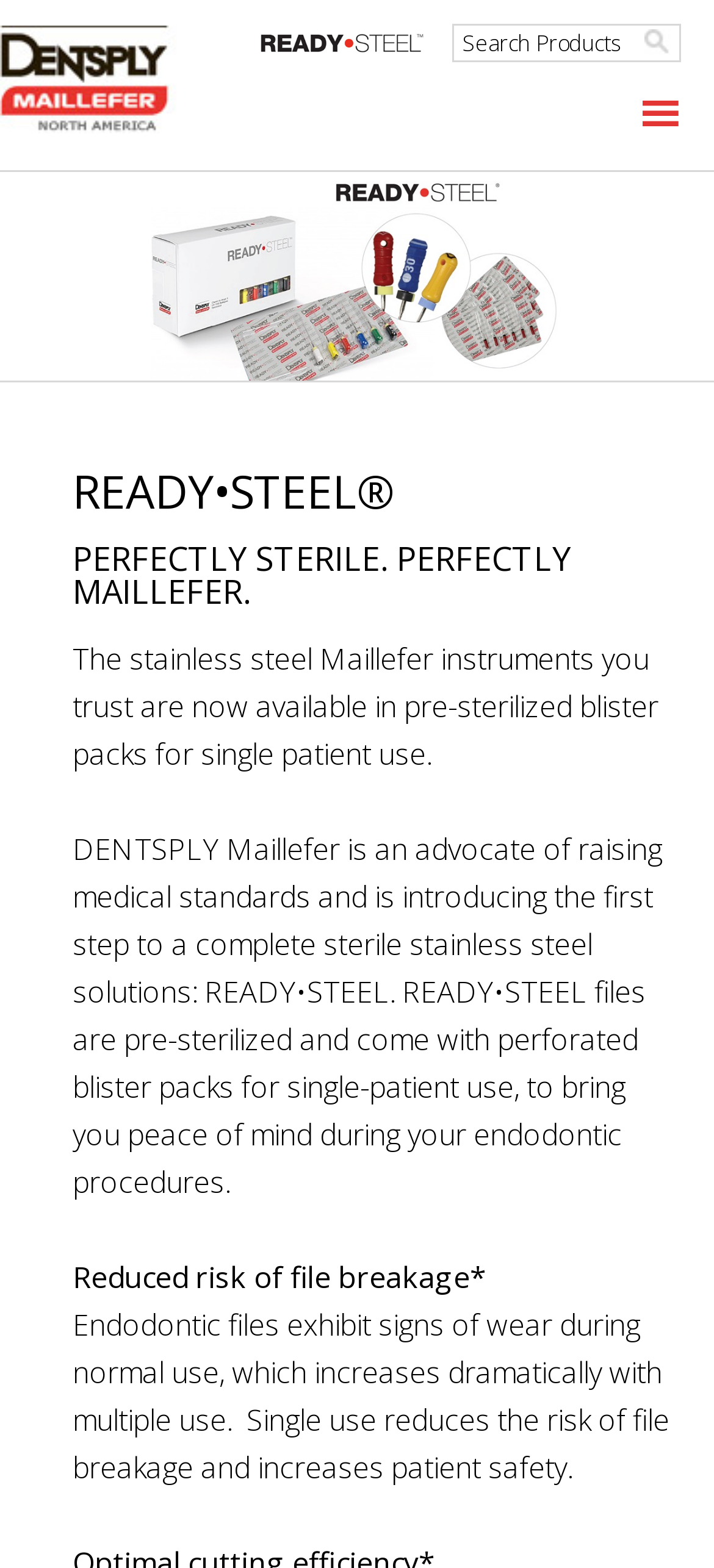What is the search box for?
Answer the question with as much detail as you can, using the image as a reference.

I found a textbox element with the text 'Search Products' at coordinates [0.632, 0.015, 0.953, 0.04]. This suggests that the search box is for searching products.